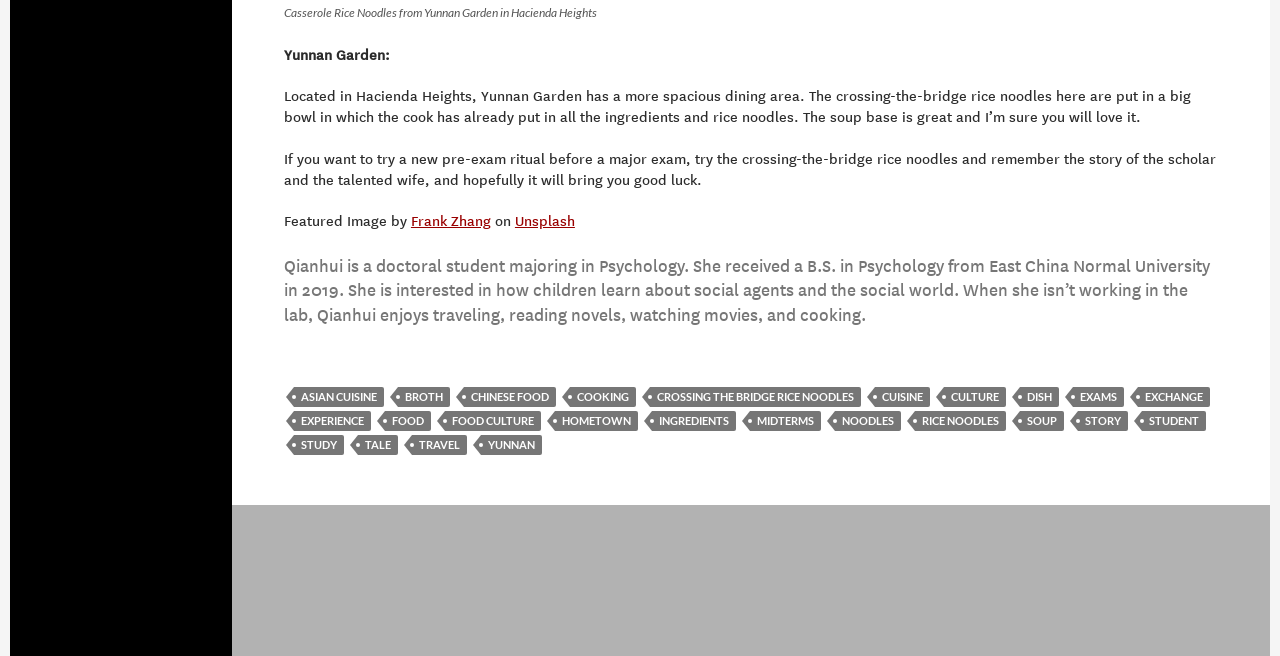Give a short answer using one word or phrase for the question:
How many links are there in the footer section?

19